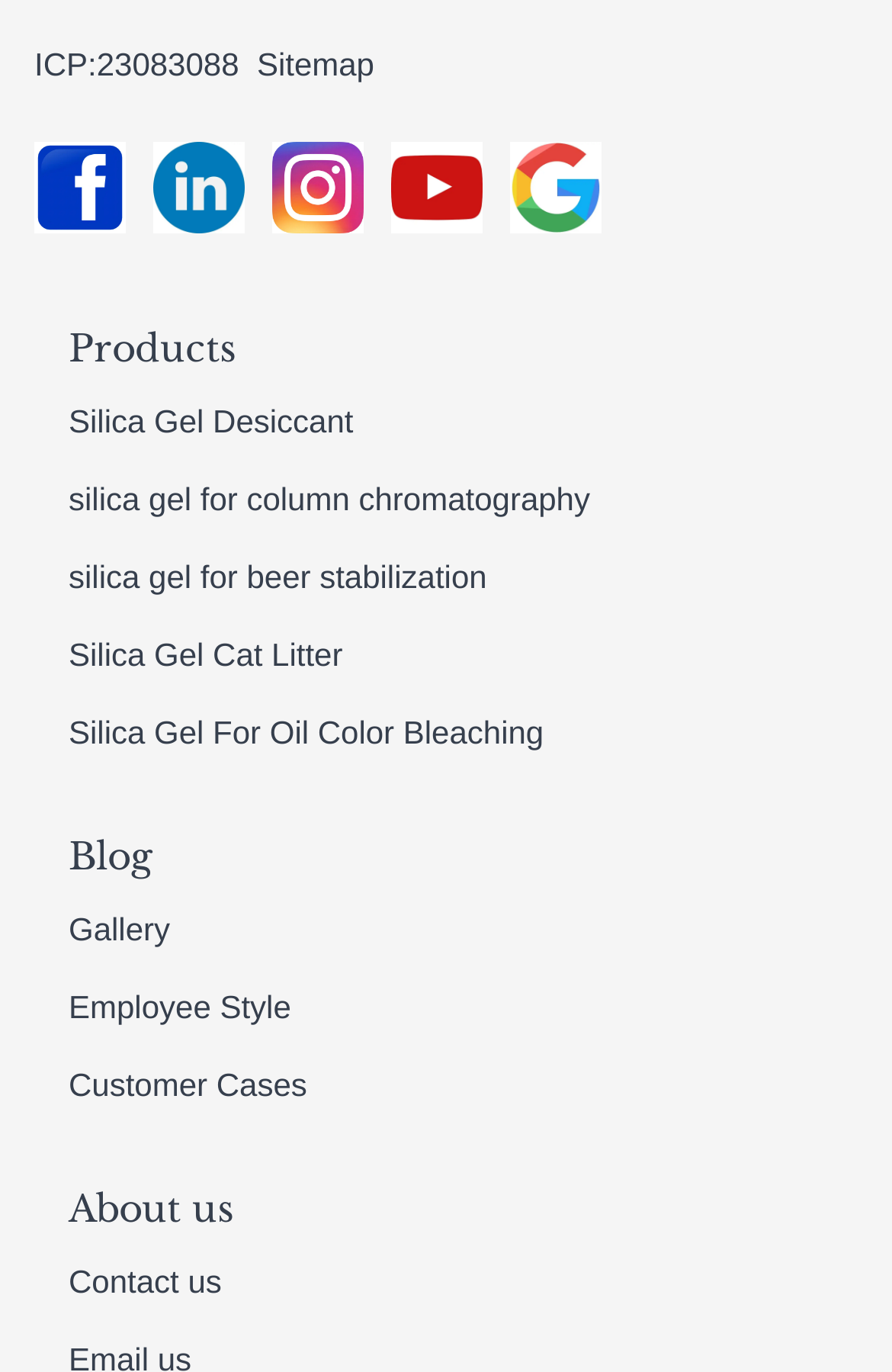Please locate the bounding box coordinates of the element that should be clicked to complete the given instruction: "Contact us".

[0.077, 0.921, 0.249, 0.947]